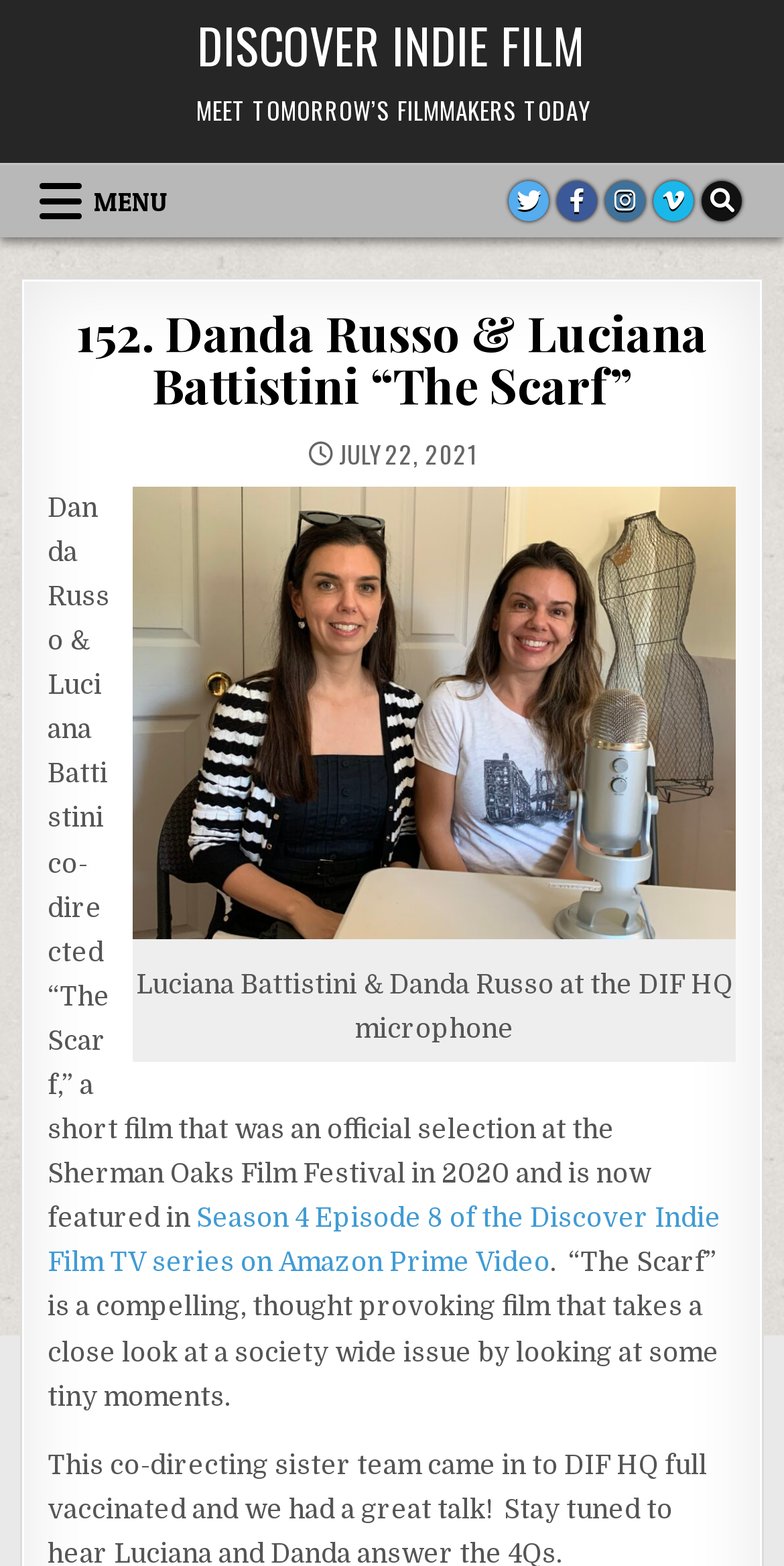Extract the bounding box of the UI element described as: "aria-label="Instagram Button"".

[0.772, 0.116, 0.824, 0.141]